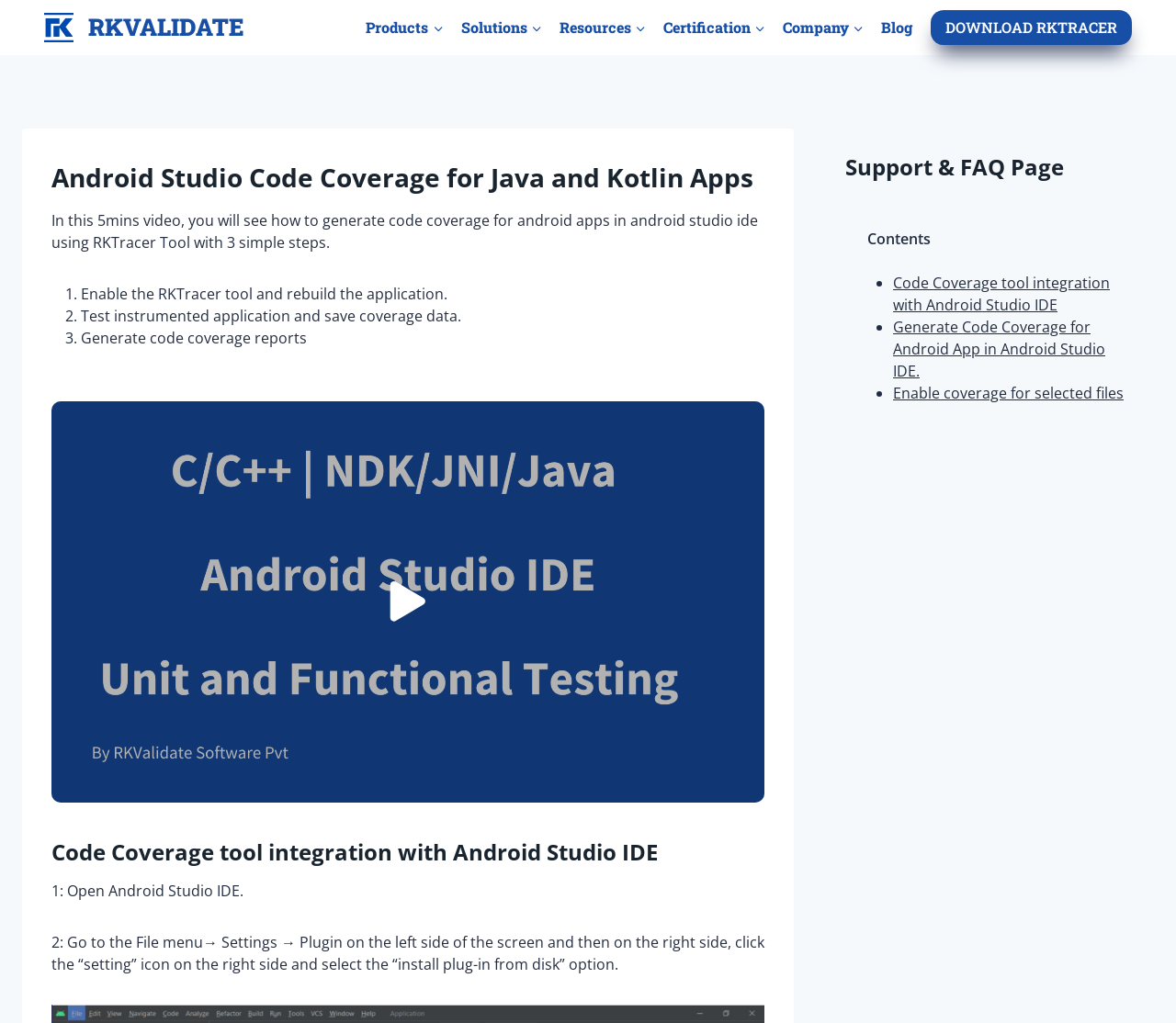Please identify the bounding box coordinates of the area that needs to be clicked to fulfill the following instruction: "Go to the Products page."

[0.304, 0.008, 0.384, 0.046]